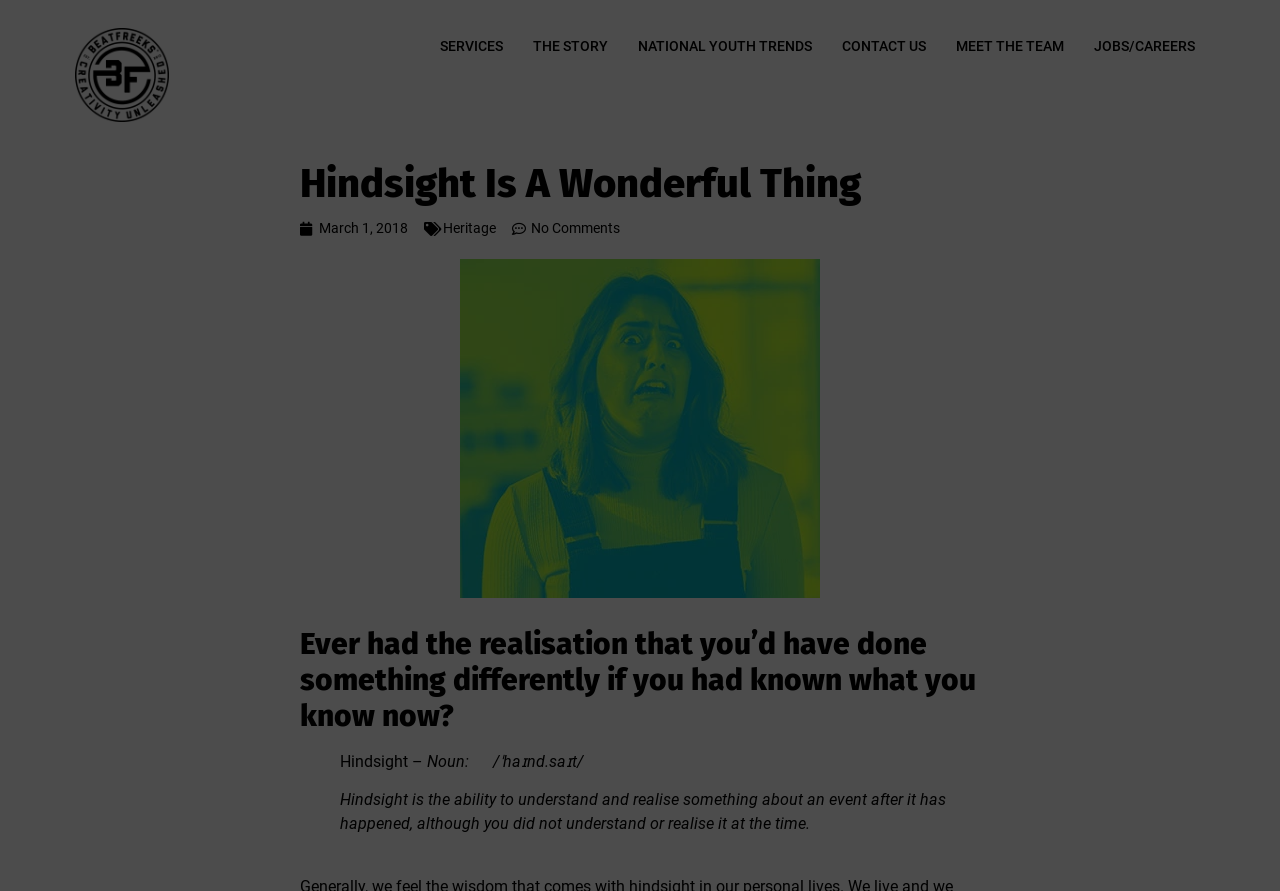Please indicate the bounding box coordinates of the element's region to be clicked to achieve the instruction: "Explore the story behind the website". Provide the coordinates as four float numbers between 0 and 1, i.e., [left, top, right, bottom].

[0.416, 0.026, 0.475, 0.077]